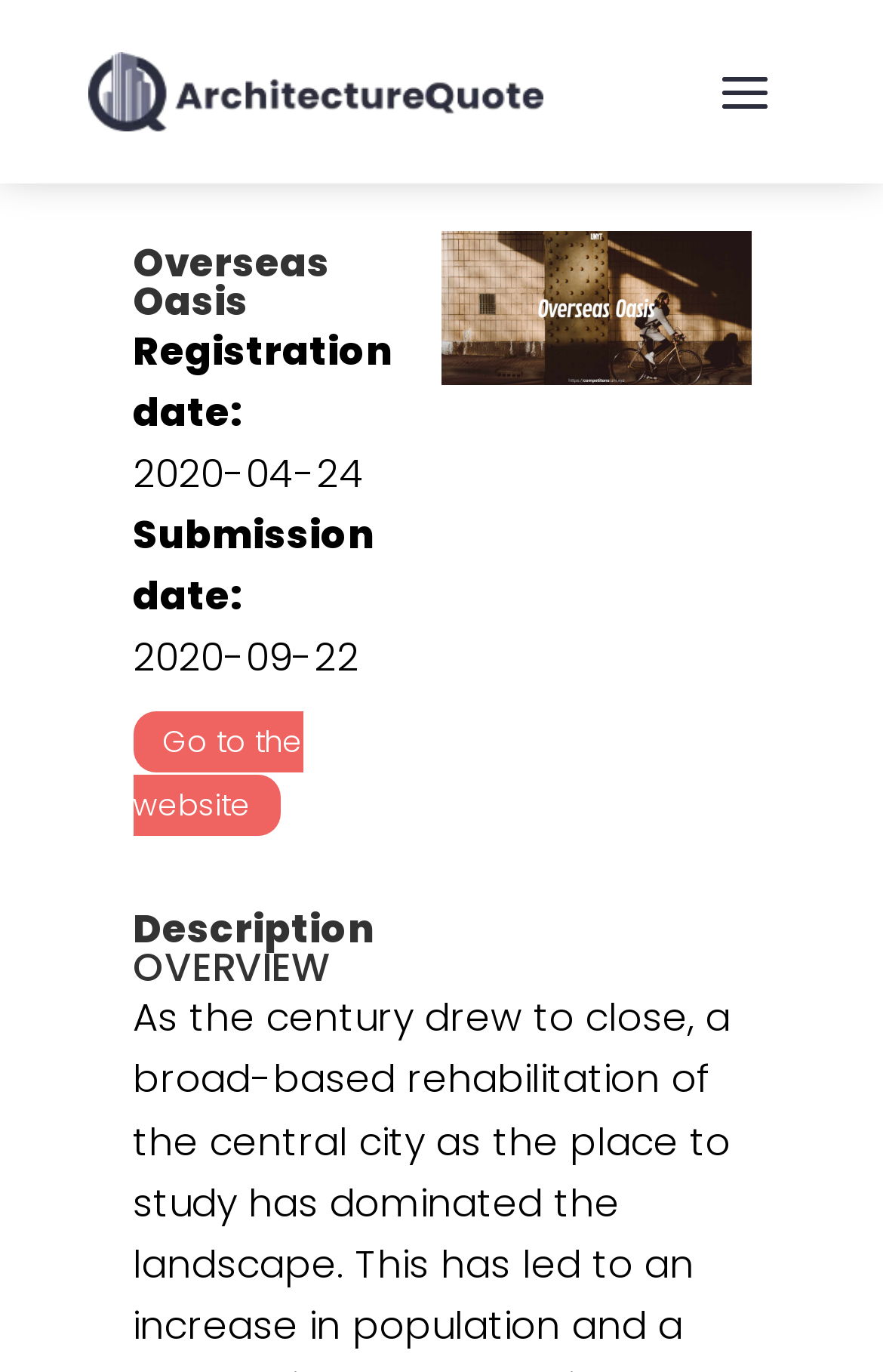Generate a thorough caption that explains the contents of the webpage.

The webpage is about a project called "Overseas Oasis" on the ArchitectQuote platform, which connects architects to new projects. At the top left corner, there is a logo of ArchitectQuote, which is an image with a link. Below the logo, the project title "Overseas Oasis" is displayed as a heading. 

To the right of the project title, there are four lines of text, including "Registration date: 2020-04-24" and "Submission date: 2020-09-22", which provide information about the project's timeline. Next to these lines of text, there is a link to "Go to the website". 

On the right side of the page, there is a large image related to the competition. Below the project title and the image, there are two headings, "Description" and "OVERVIEW", which suggest that the page will provide more details about the project.